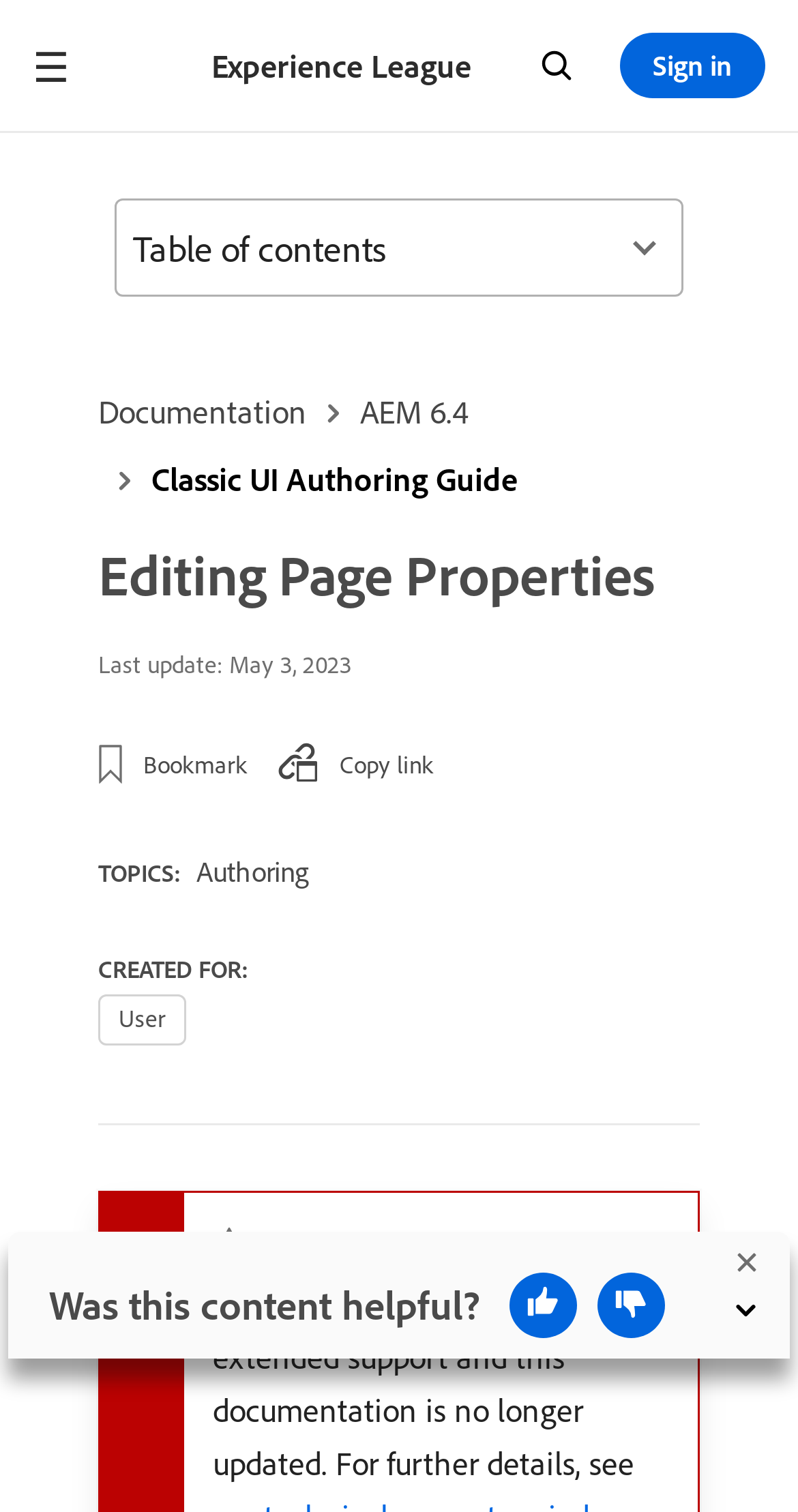Generate a comprehensive description of the contents of the webpage.

The webpage is titled "Editing Page Properties | Adobe Experience Manager". At the top, there is a main navigation bar that spans almost the entire width of the page, containing links to "Experience League", "Search", and "Sign in". The search link has an accompanying image. Below the navigation bar, there are several links to different documentation pages, including "Documentation", "AEM 6.4", and "Classic UI Authoring Guide".

The main content of the page is headed by a title "Editing Page Properties" and has a subtitle "Last update: May 3, 2023". Below this, there are several static text elements, including "Bookmark", "Copy link", and "TOPICS:". The "TOPICS:" section has a link to "Authoring". Further down, there is a section labeled "CREATED FOR:" with a static text element "User".

There is a caution alert box with an image and a warning message "CAUTION". On the right side of the page, there is a button labeled "Table of contents" that, when expanded, displays a dropdown menu.

At the bottom of the page, there is a feedback bar that is not modal. It contains an image of a close button, a heading "Was this content helpful?", and two buttons labeled "thumbs up" and "thumbs down", each with an accompanying image.